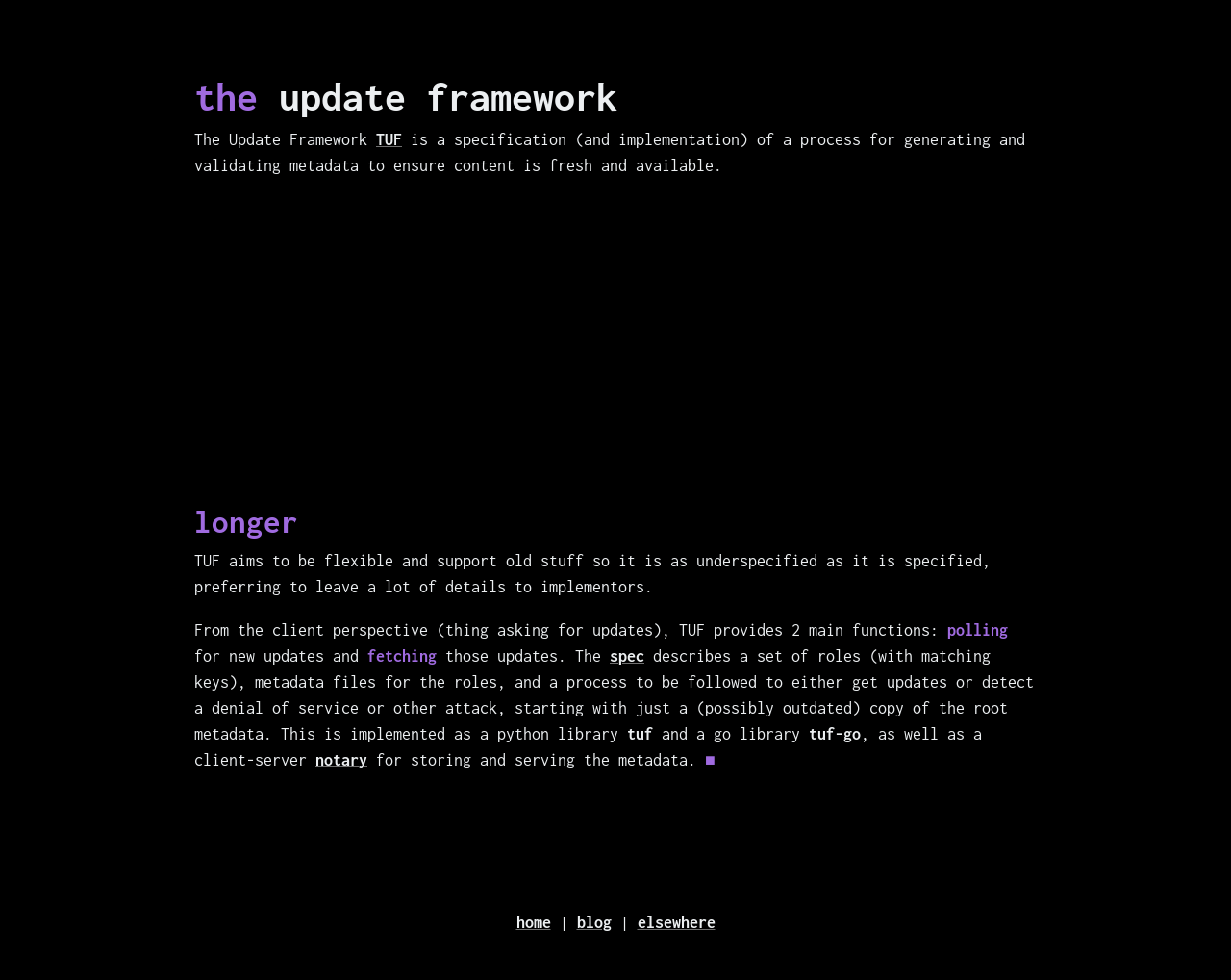Find and indicate the bounding box coordinates of the region you should select to follow the given instruction: "Check 'Related products'".

None